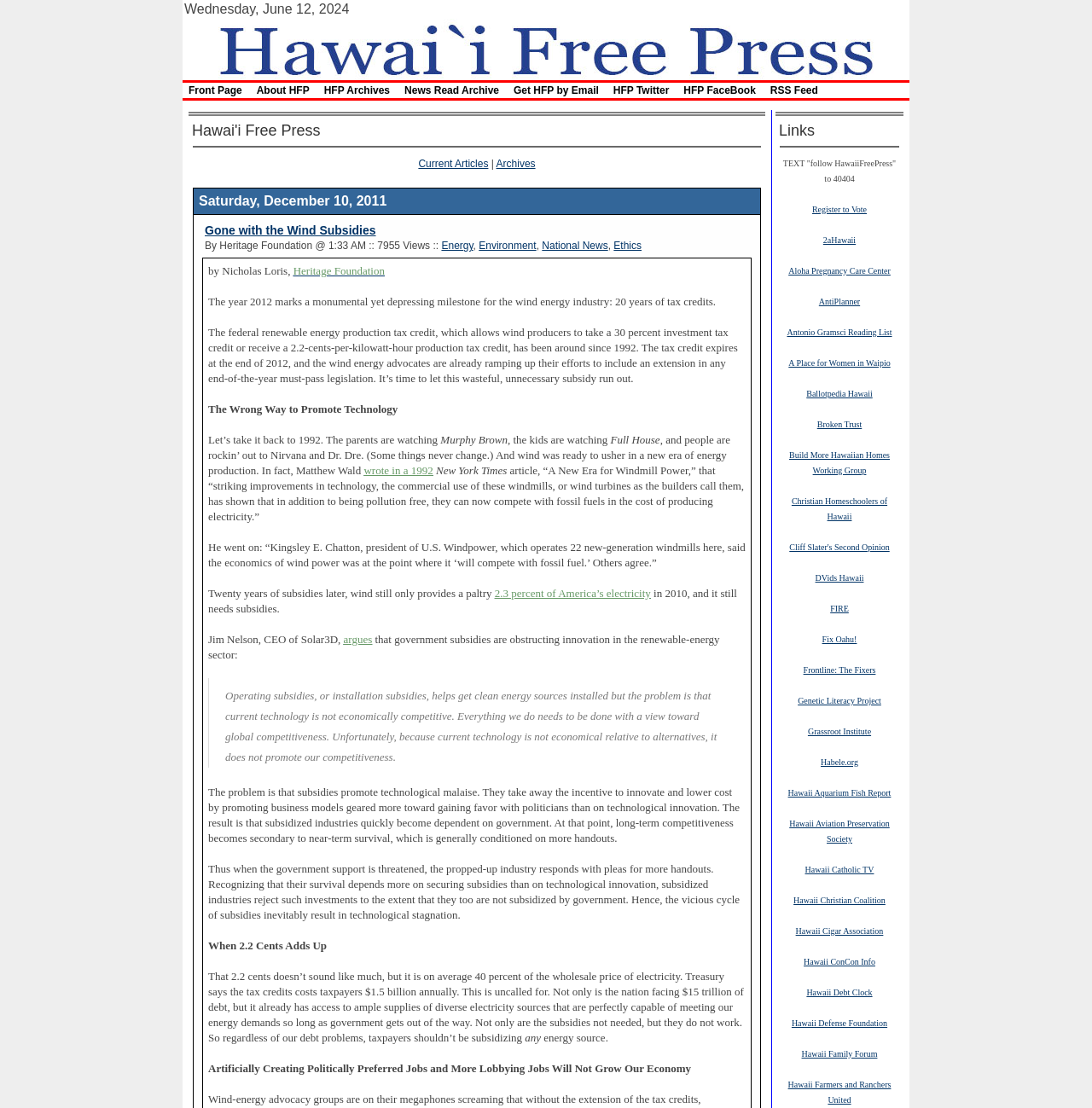Answer succinctly with a single word or phrase:
What is the name of the website?

Hawaii Free Press